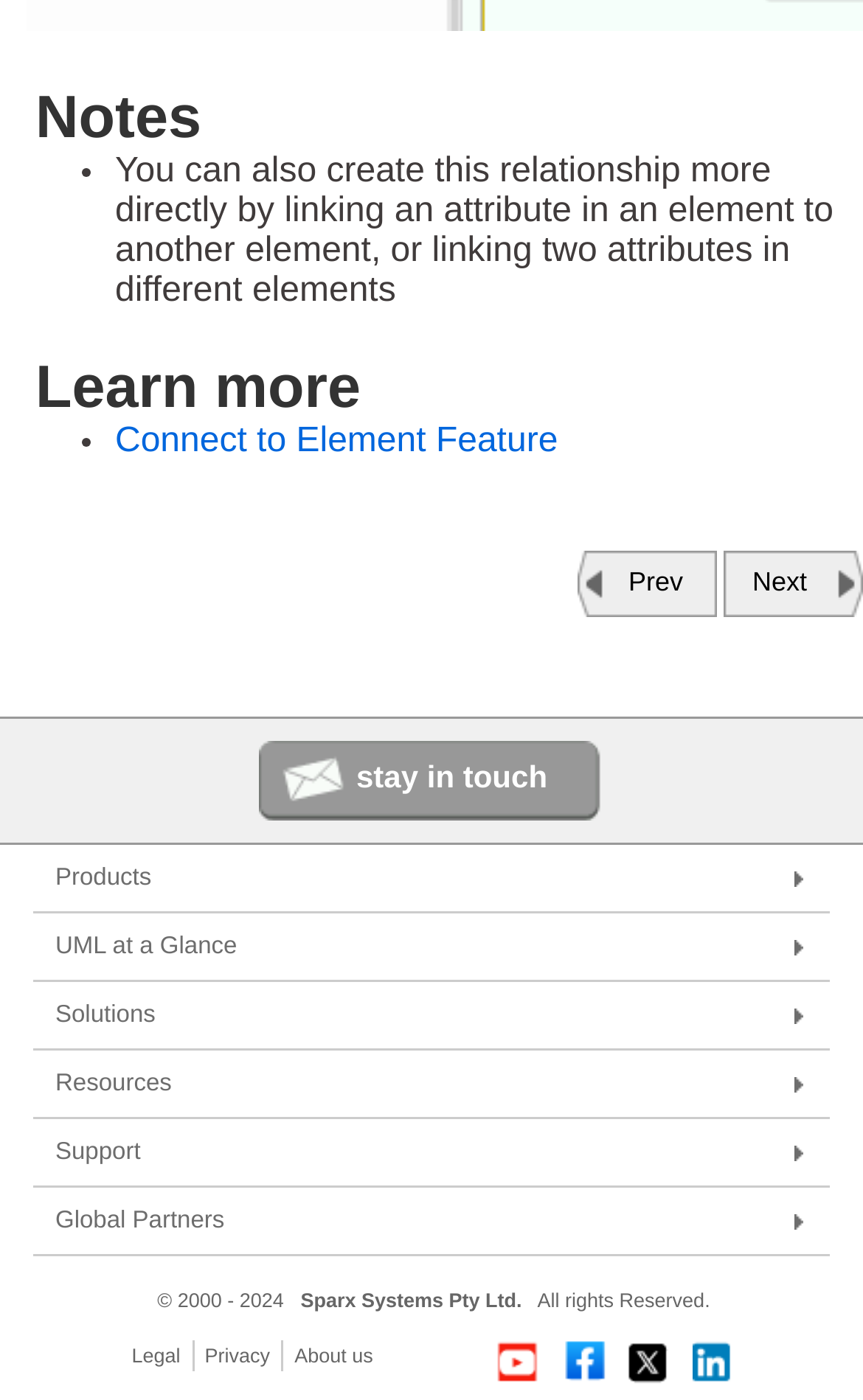What is the first link in the 'Learn more' section?
Please provide a single word or phrase answer based on the image.

Connect to Element Feature